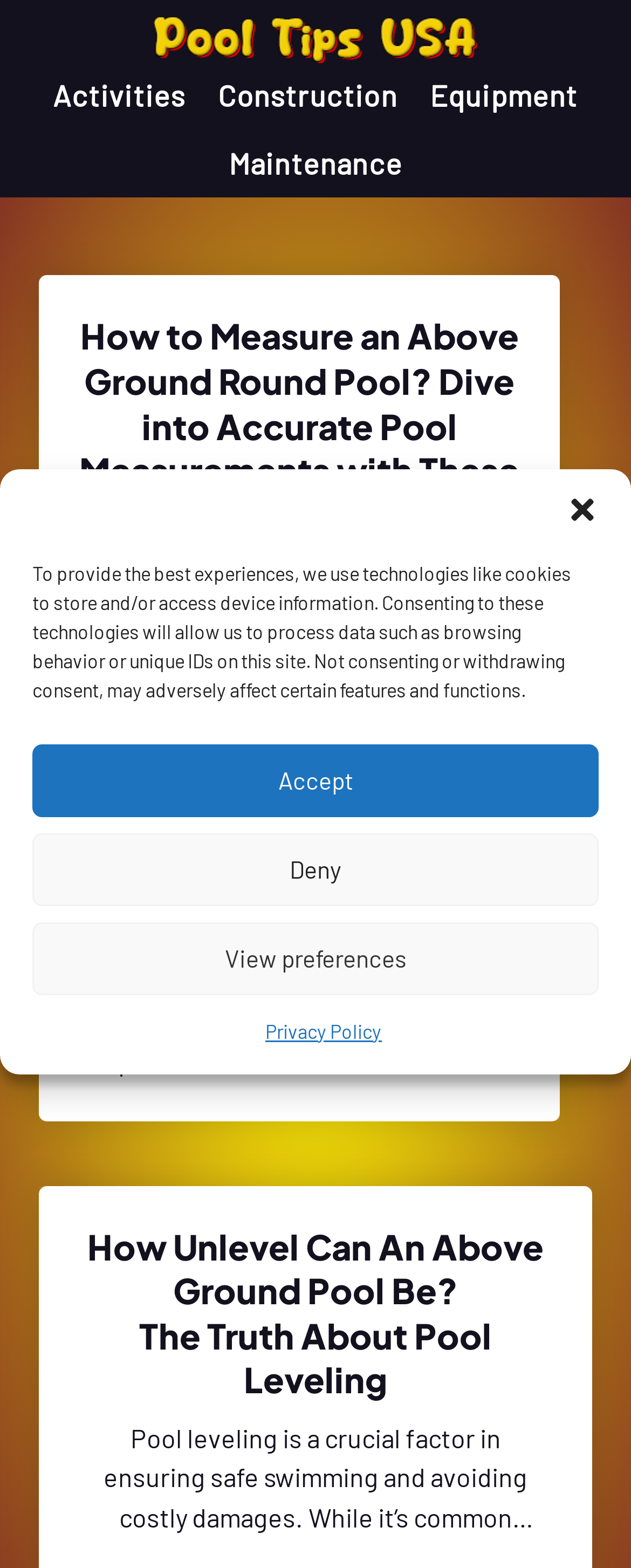What is the purpose of the 'Manage Consent' dialog?
Please craft a detailed and exhaustive response to the question.

The 'Manage Consent' dialog appears to be related to cookie consent, as it mentions 'technologies like cookies' and provides options to 'Accept', 'Deny', or 'View preferences'. This suggests that the purpose of the dialog is to obtain user consent for the use of cookies on the website.